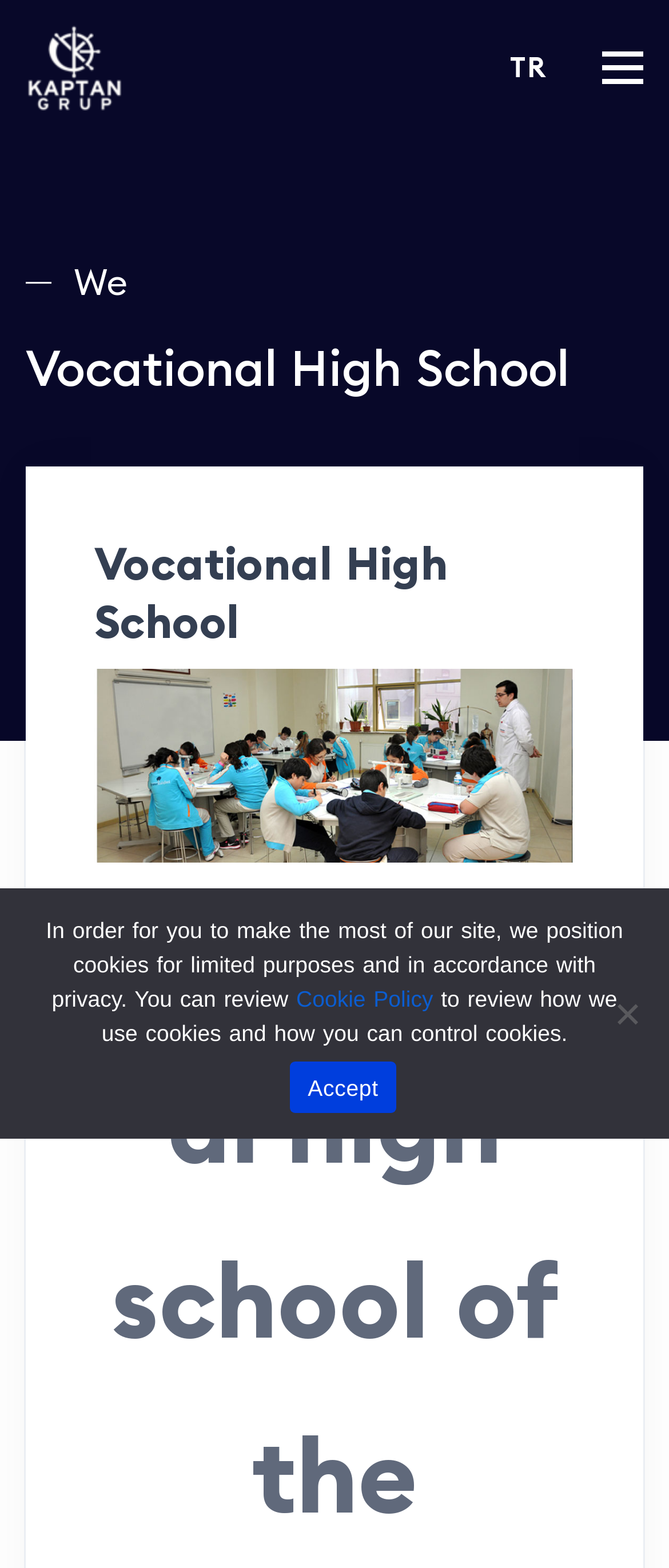Refer to the image and answer the question with as much detail as possible: How many images are on the webpage?

I found one image on the webpage, which is located on the top left and does not have any alternative text.